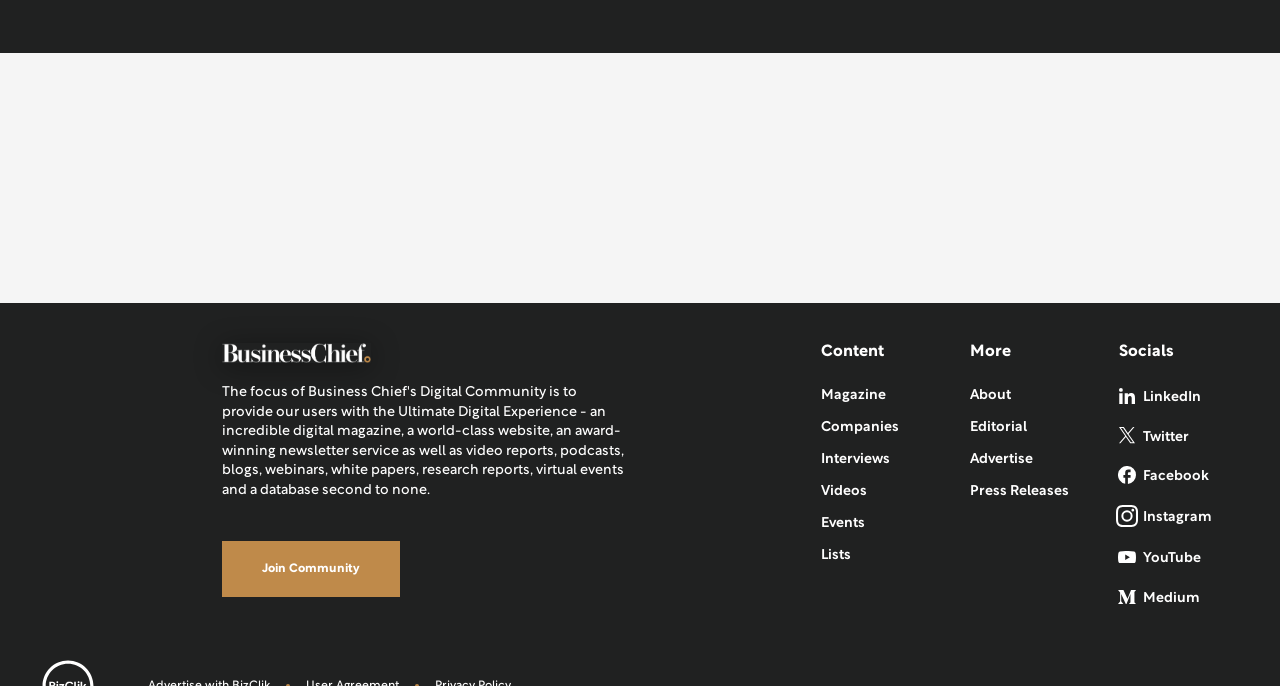Identify the bounding box for the element characterized by the following description: "Join Community".

[0.173, 0.788, 0.312, 0.871]